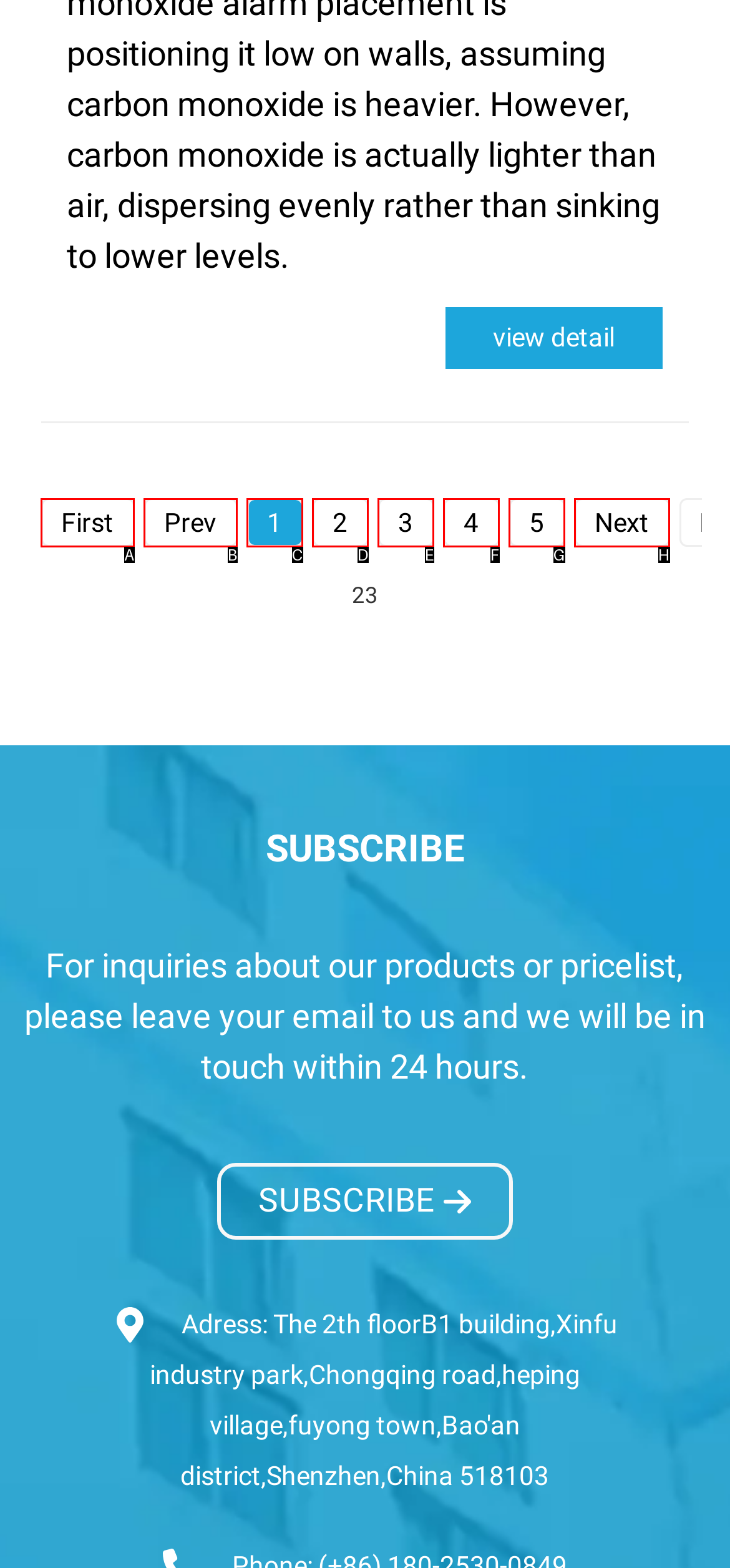Identify the HTML element that matches the description: Next
Respond with the letter of the correct option.

H